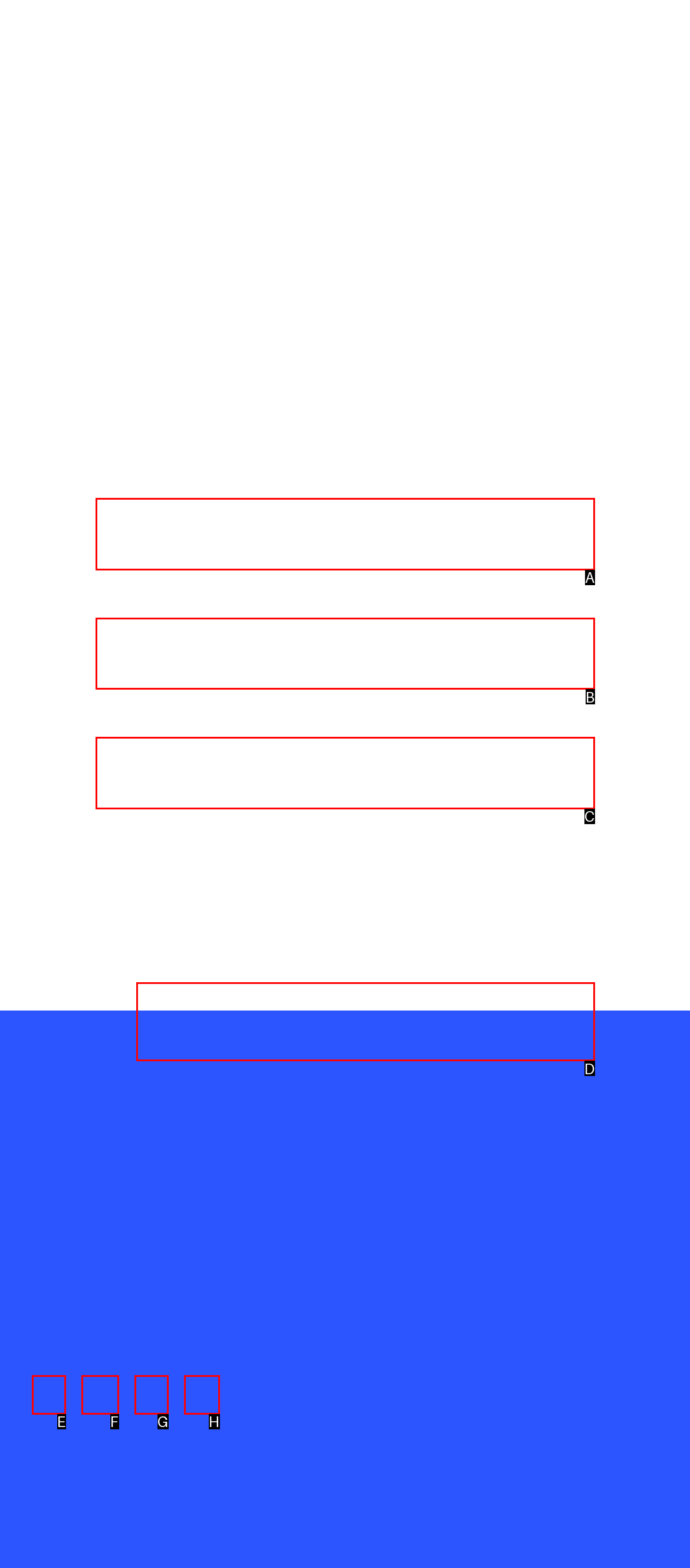From the given choices, determine which HTML element aligns with the description: aria-label="Link to Bluecoat's twitter page" Respond with the letter of the appropriate option.

F